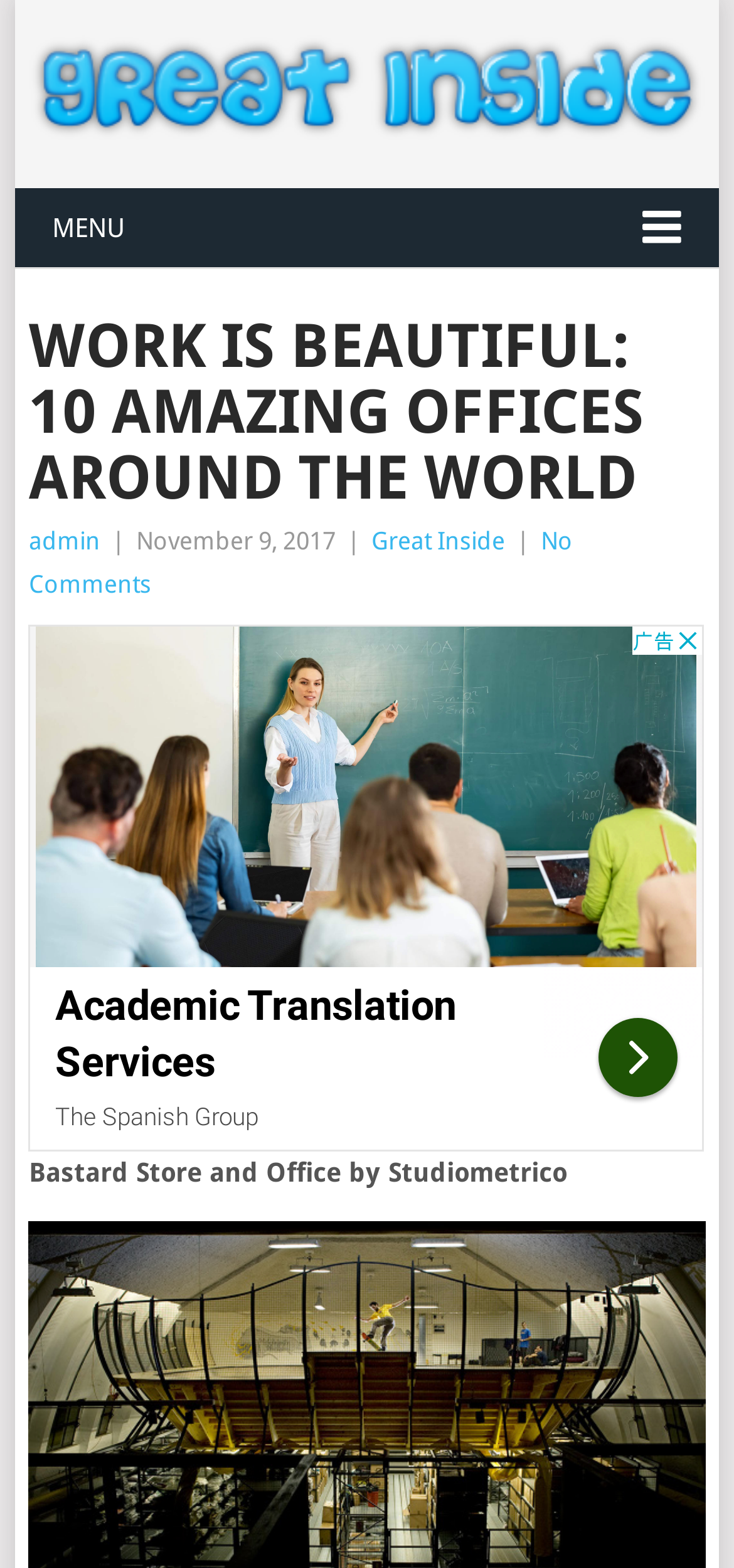Respond to the question below with a concise word or phrase:
How many links are in the header?

5